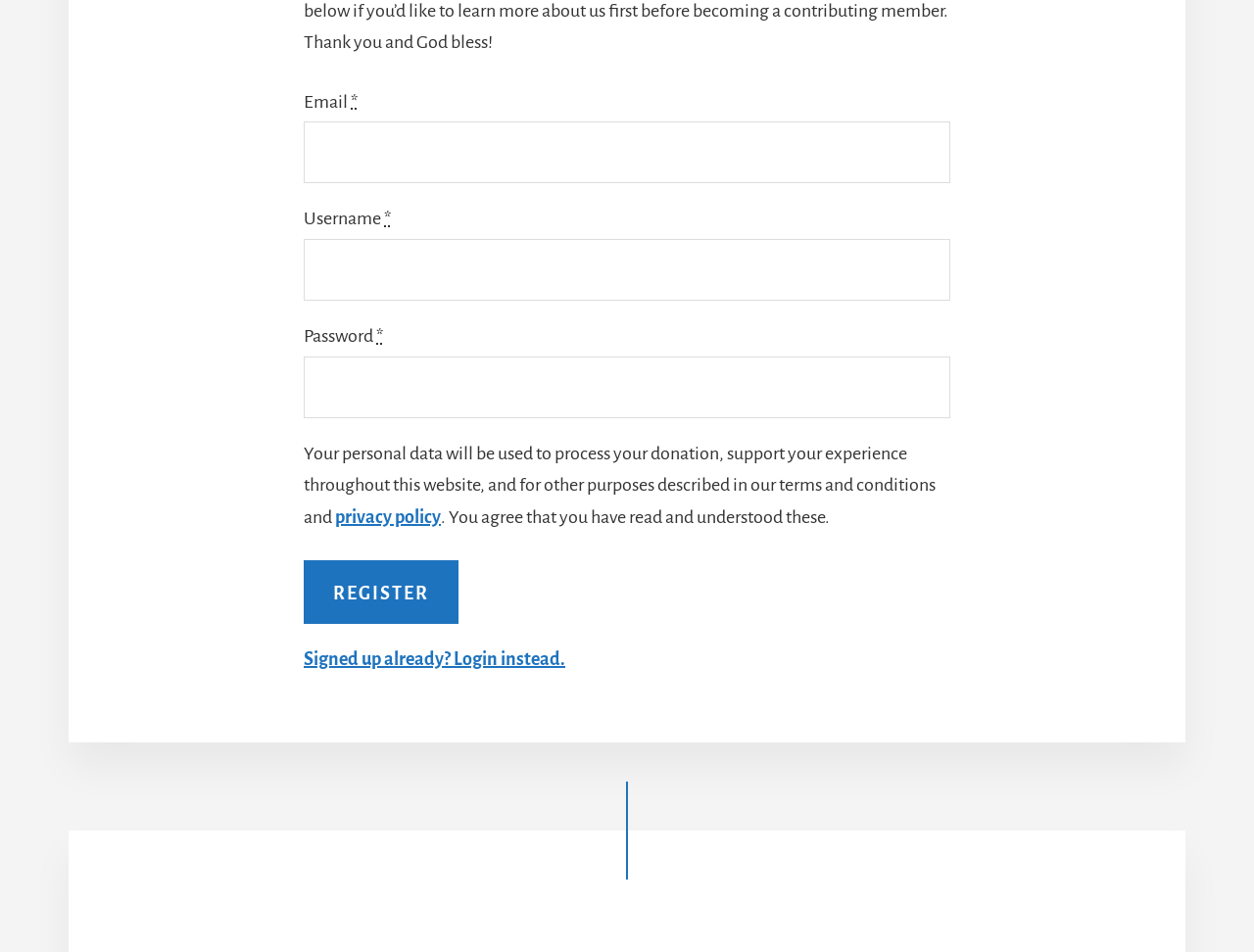What is the button at the bottom of the page for?
Please respond to the question with a detailed and well-explained answer.

The 'REGISTER' button is likely used to submit the registration form and create a new account, based on its position at the bottom of the form and its label.